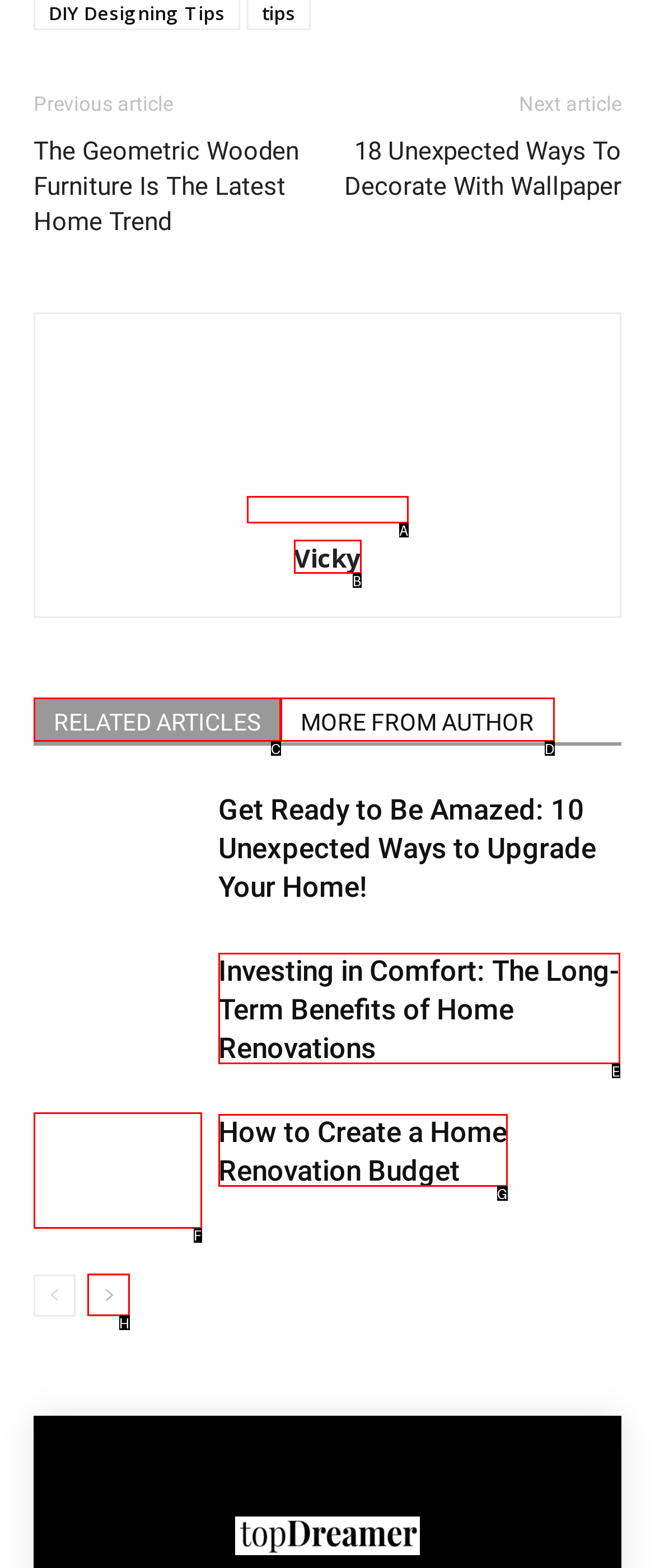Identify the letter that best matches this UI element description: parent_node: Vicky aria-label="author-photo"
Answer with the letter from the given options.

A